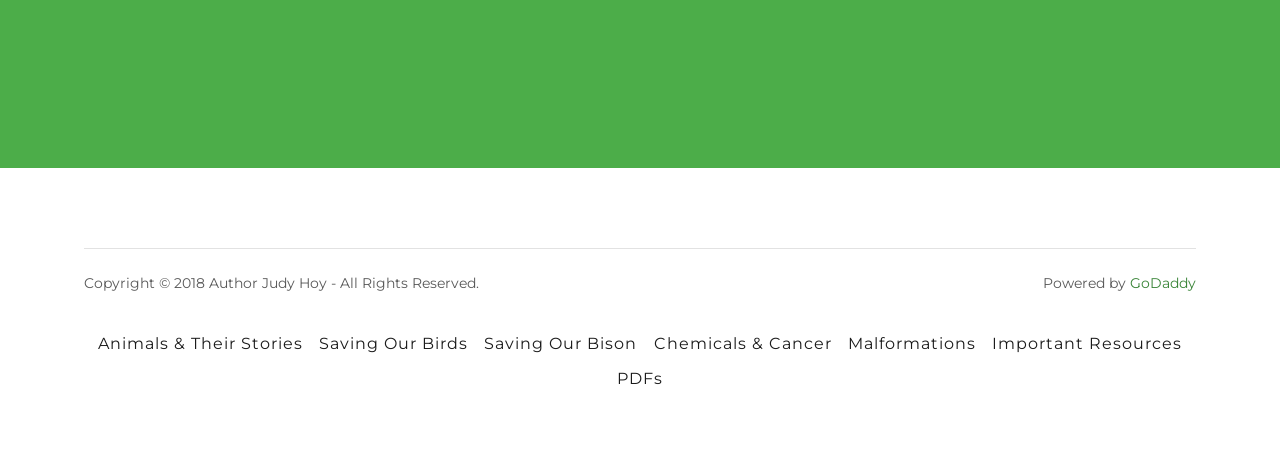Using the element description provided, determine the bounding box coordinates in the format (top-left x, top-left y, bottom-right x, bottom-right y). Ensure that all values are floating point numbers between 0 and 1. Element description: Saving Our Bison

[0.372, 0.721, 0.504, 0.799]